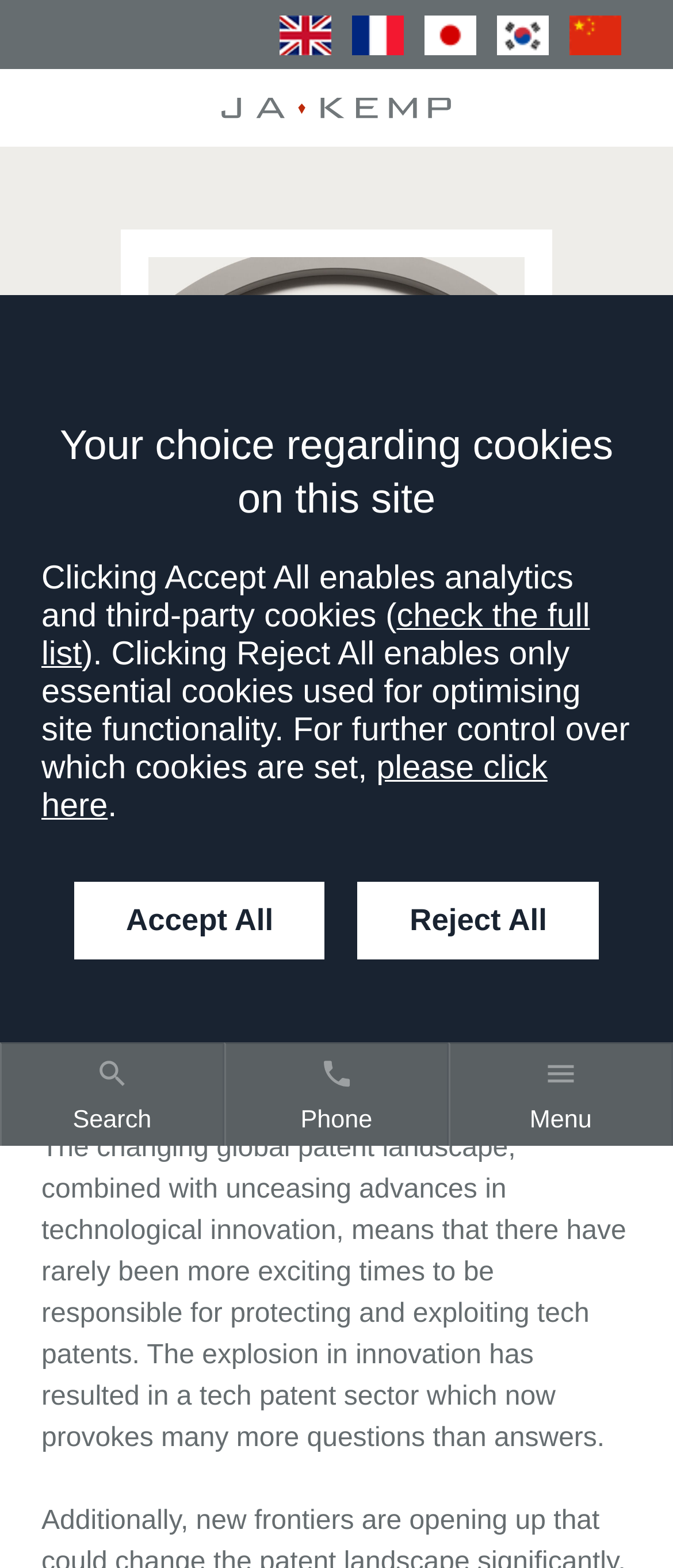Please determine the bounding box coordinates for the element that should be clicked to follow these instructions: "Search for something".

None